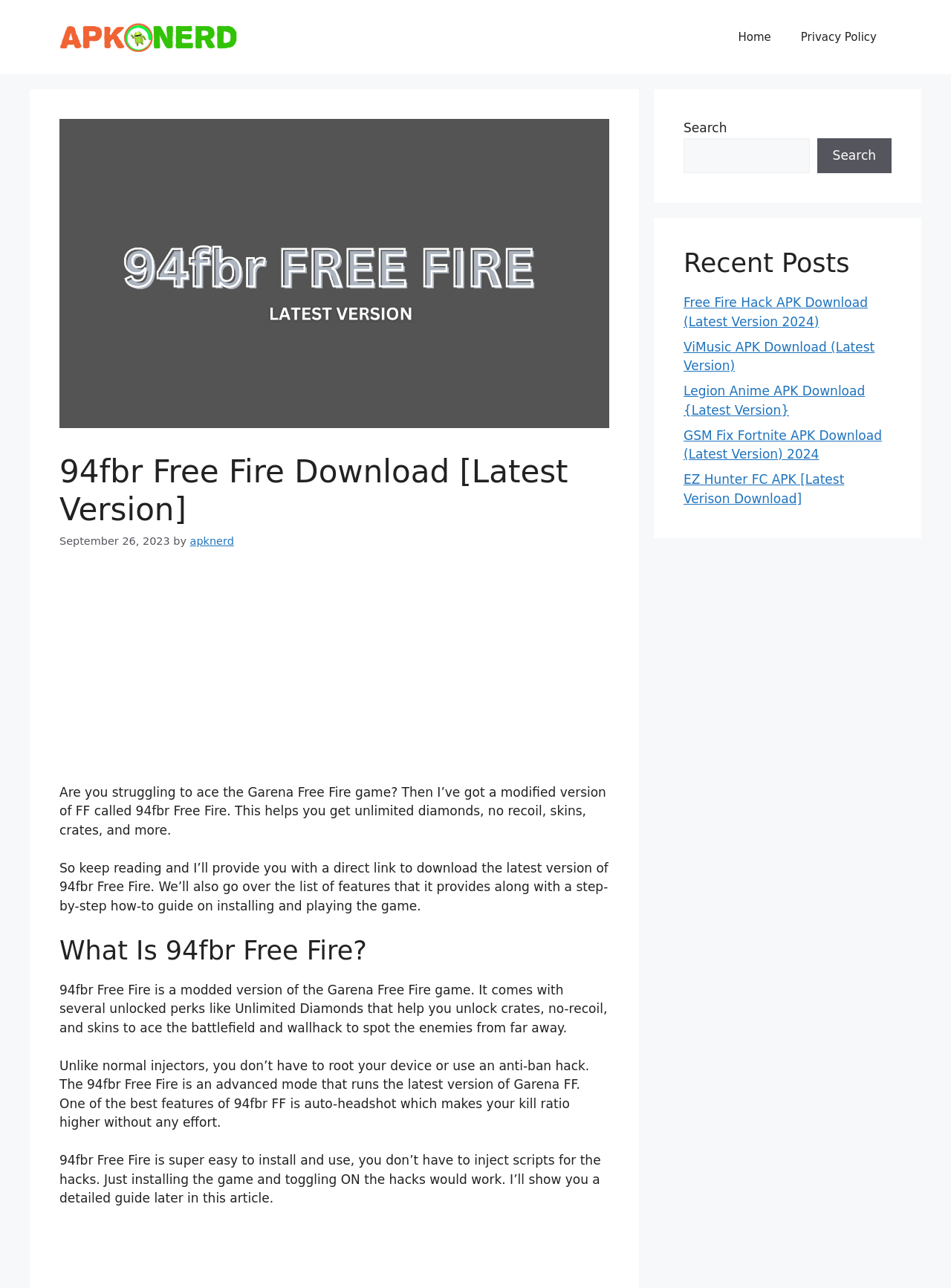Identify the bounding box of the UI element described as follows: "aria-label="Advertisement" name="aswift_1" title="Advertisement"". Provide the coordinates as four float numbers in the range of 0 to 1 [left, top, right, bottom].

[0.062, 0.447, 0.641, 0.608]